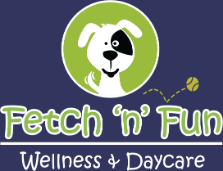Refer to the image and provide an in-depth answer to the question: 
What is the tone conveyed by the font of 'Fetch 'n' Fun'?

The tone conveyed by the font of 'Fetch 'n' Fun' is playful and approachable, which suggests a sense of joy and activity, and is suitable for a pet care service.